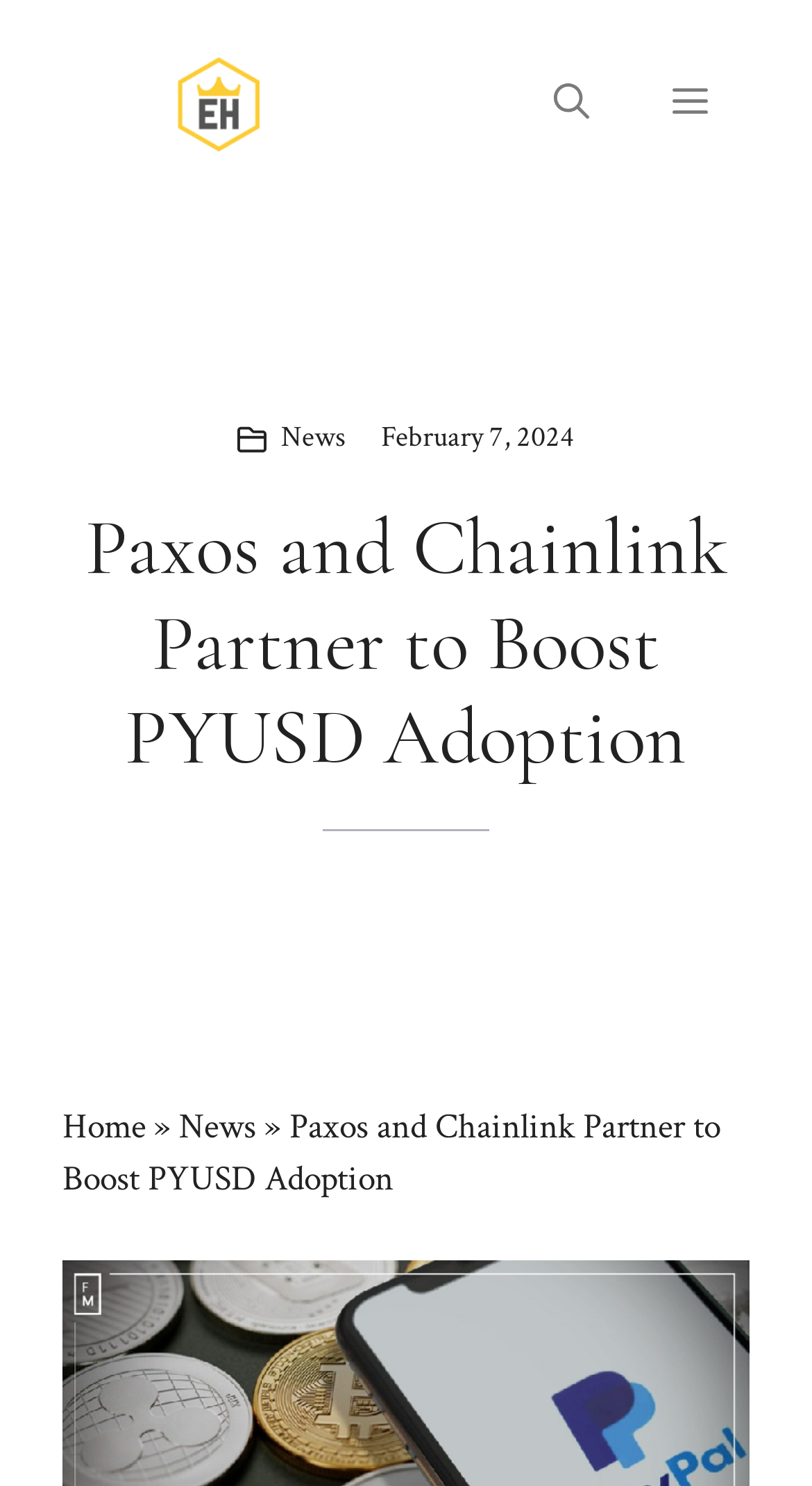Please provide the bounding box coordinates for the UI element as described: "aria-label="Open search"". The coordinates must be four floats between 0 and 1, represented as [left, top, right, bottom].

[0.631, 0.028, 0.777, 0.112]